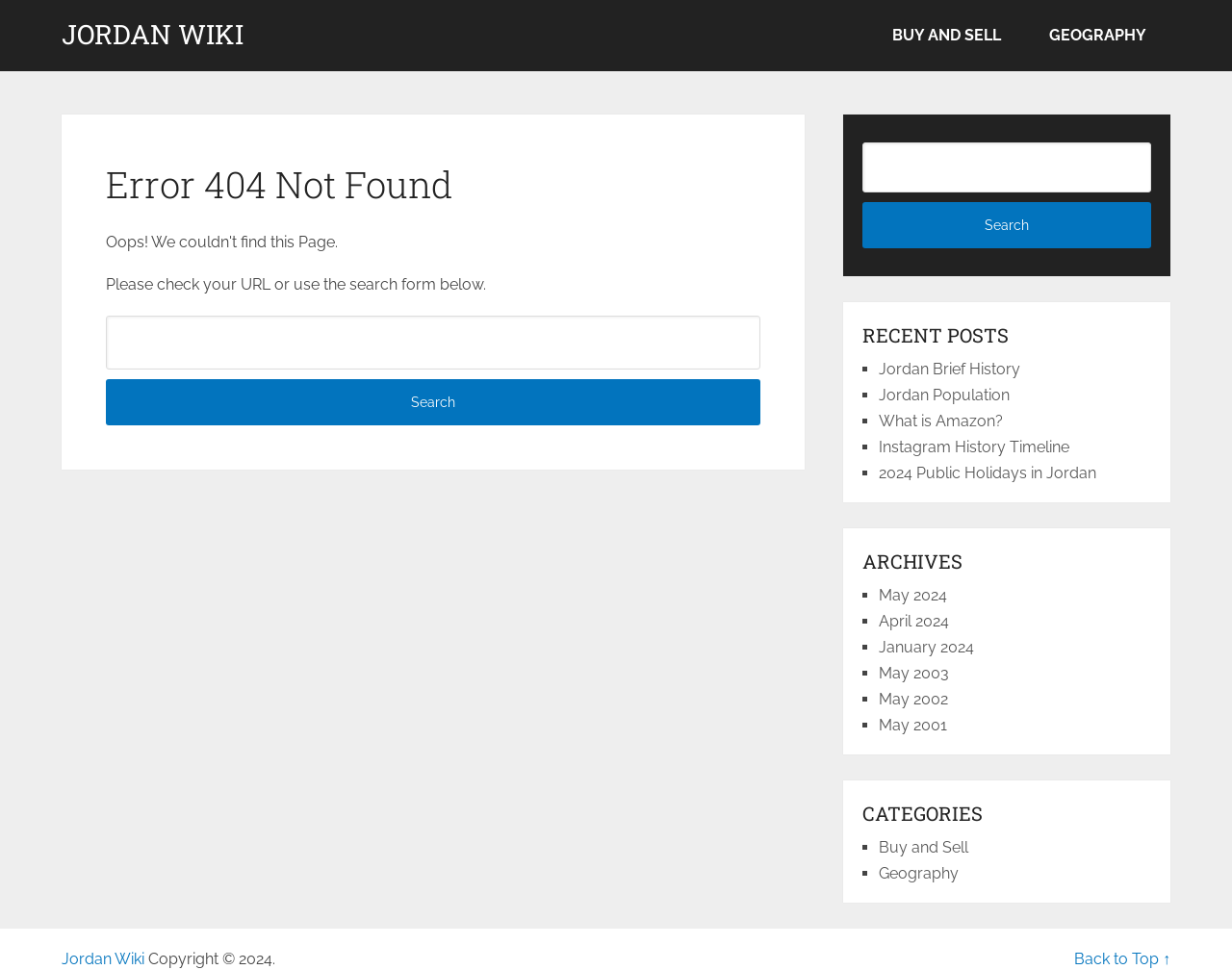Could you find the bounding box coordinates of the clickable area to complete this instruction: "Search in the archives"?

[0.7, 0.147, 0.934, 0.198]